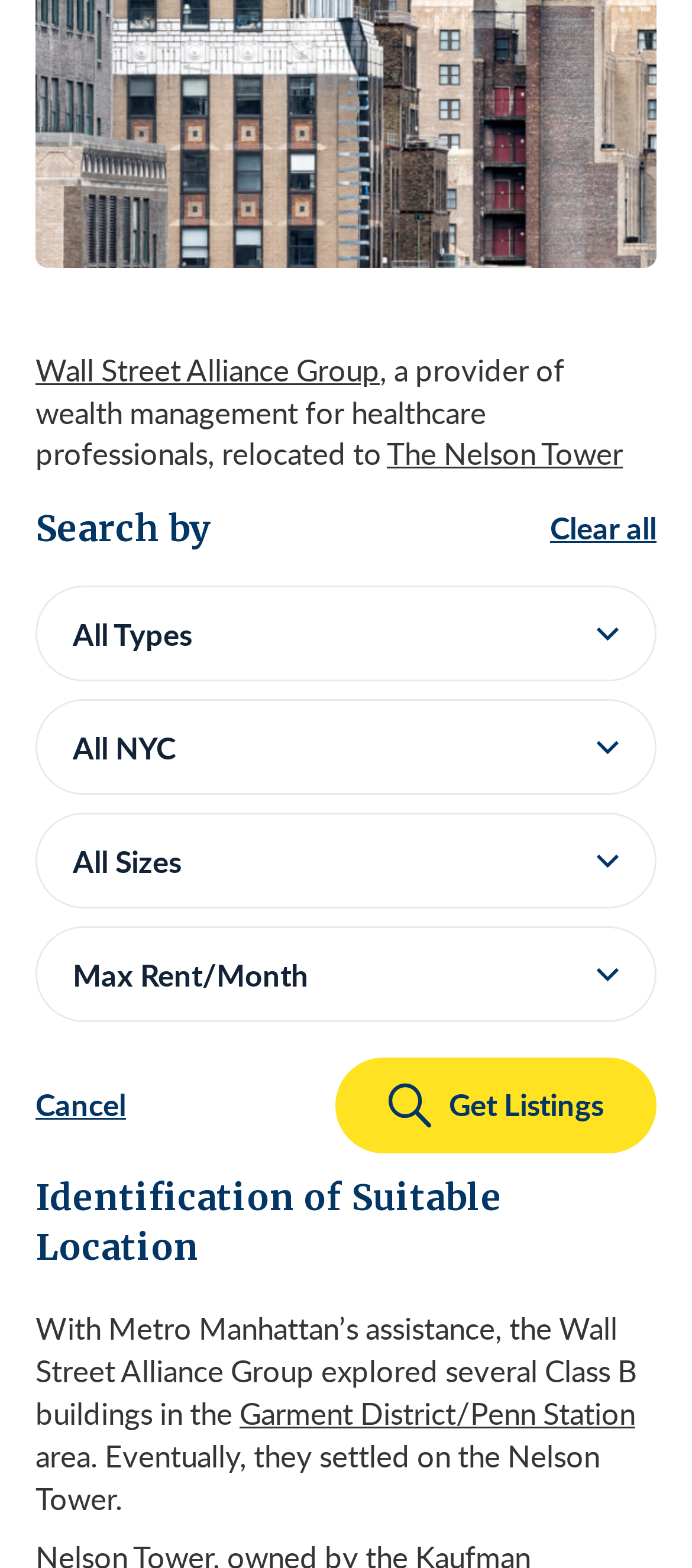Pinpoint the bounding box coordinates for the area that should be clicked to perform the following instruction: "Click the 'Back' button".

[0.051, 0.017, 0.192, 0.044]